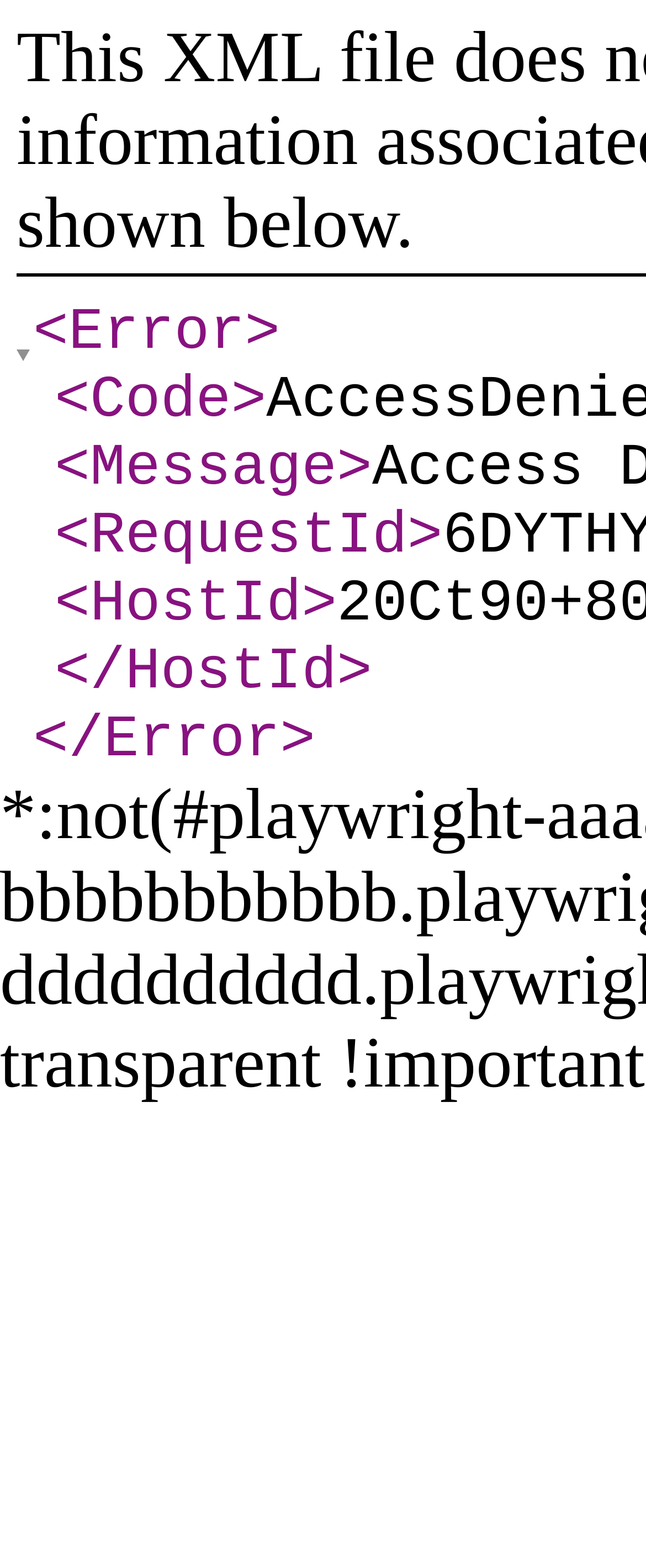Summarize the contents and layout of the webpage in detail.

The webpage appears to be an error page, displaying XML-like code with various elements. At the top-left of the page, there is a text "<Error" followed by a ">" symbol. Below this, there are several lines of code, each starting with a "<" symbol and ending with a ">" symbol. These lines include elements such as "Code", "Message", "RequestId", and "HostId". The "HostId" element is closed with a "</HostId" tag. The entire error message is enclosed within an "<Error" tag, which is closed at the bottom with a "</Error" tag. Overall, the page is dominated by this error message, with no other visible elements or content.